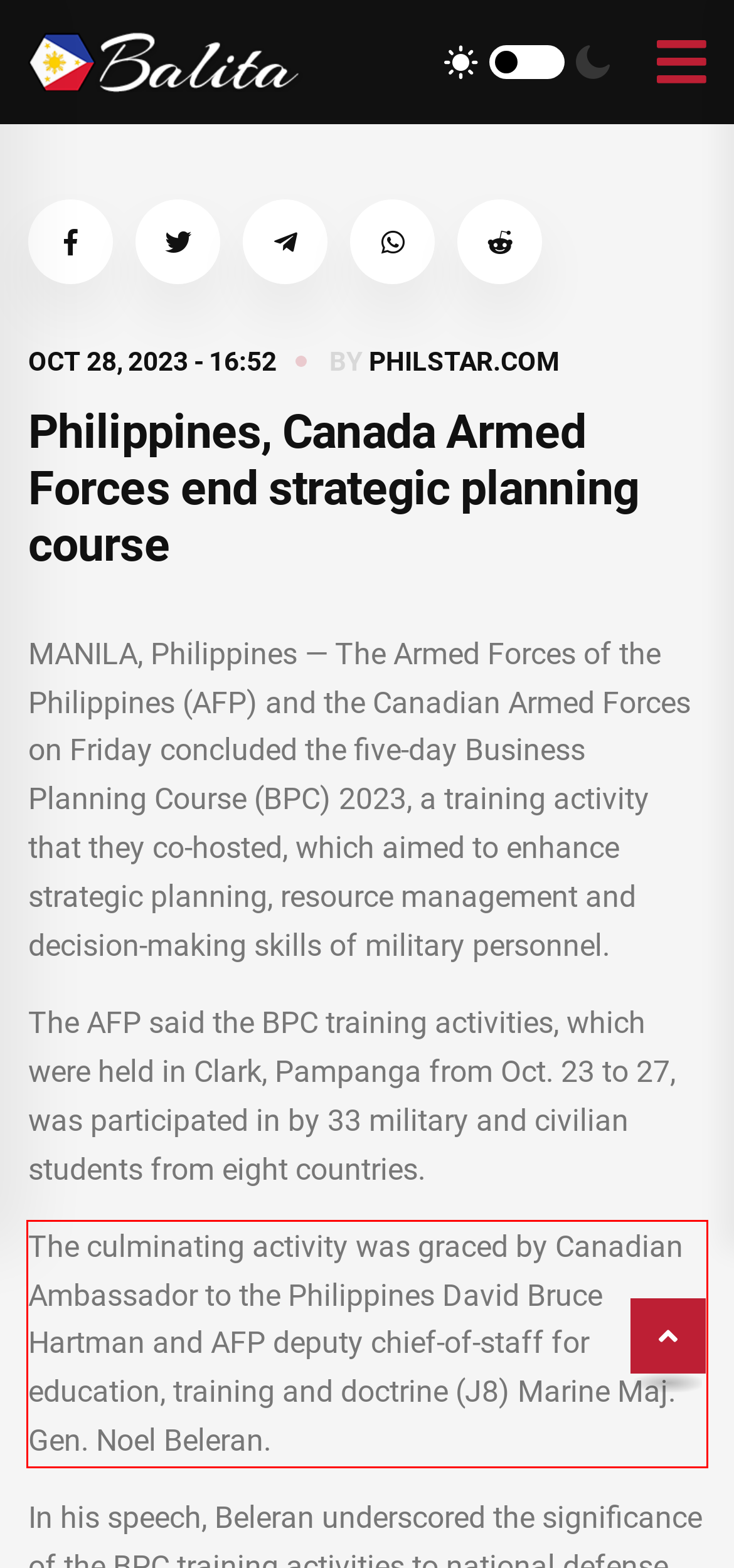From the given screenshot of a webpage, identify the red bounding box and extract the text content within it.

The culminating activity was graced by Canadian Ambassador to the Philippines David Bruce Hartman and AFP deputy chief-of-staff for education, training and doctrine (J8) Marine Maj. Gen. Noel Beleran.